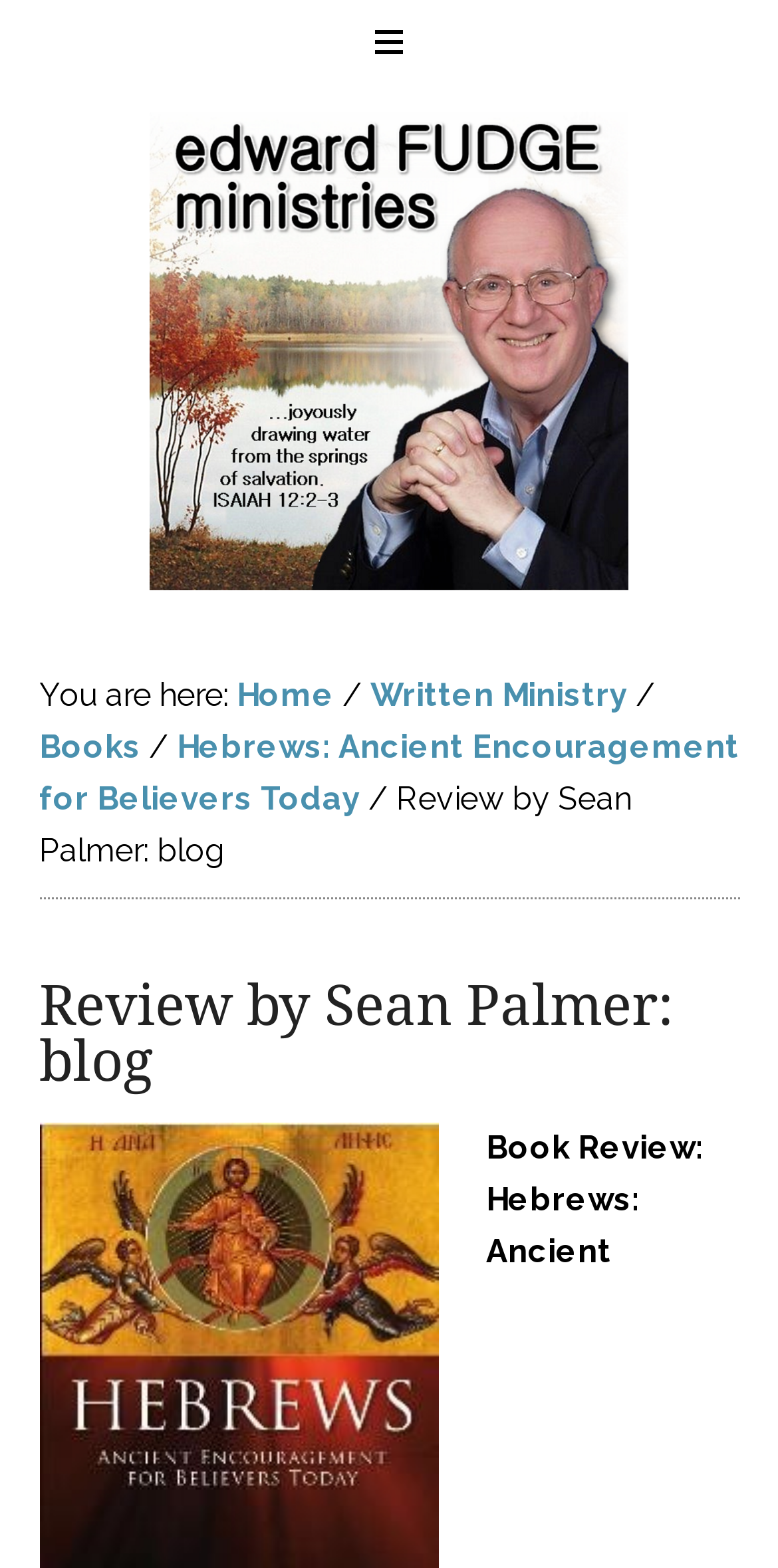Provide the bounding box coordinates of the HTML element described as: "Edward Fudge Ministries". The bounding box coordinates should be four float numbers between 0 and 1, i.e., [left, top, right, bottom].

[0.05, 0.071, 0.95, 0.376]